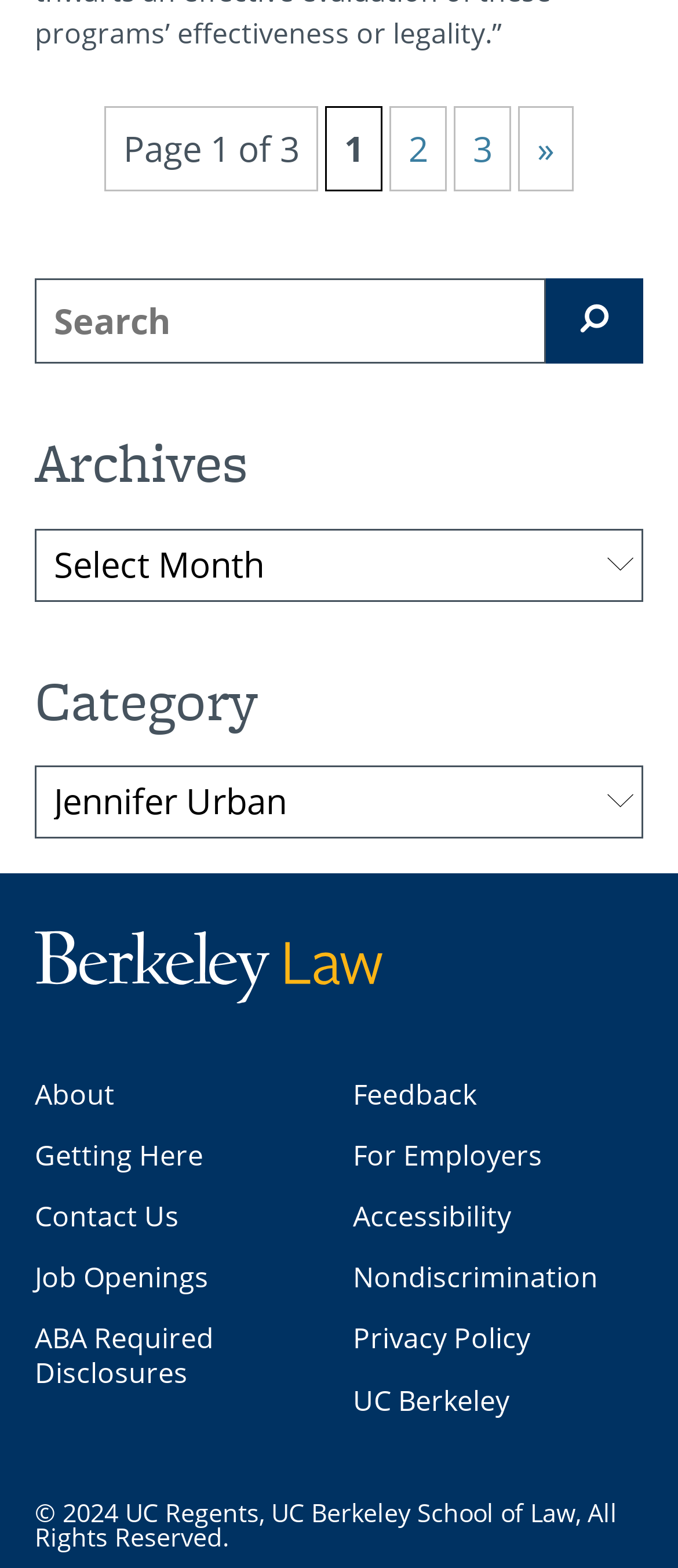Please determine the bounding box coordinates for the element that should be clicked to follow these instructions: "Choose a category".

[0.051, 0.488, 0.949, 0.534]